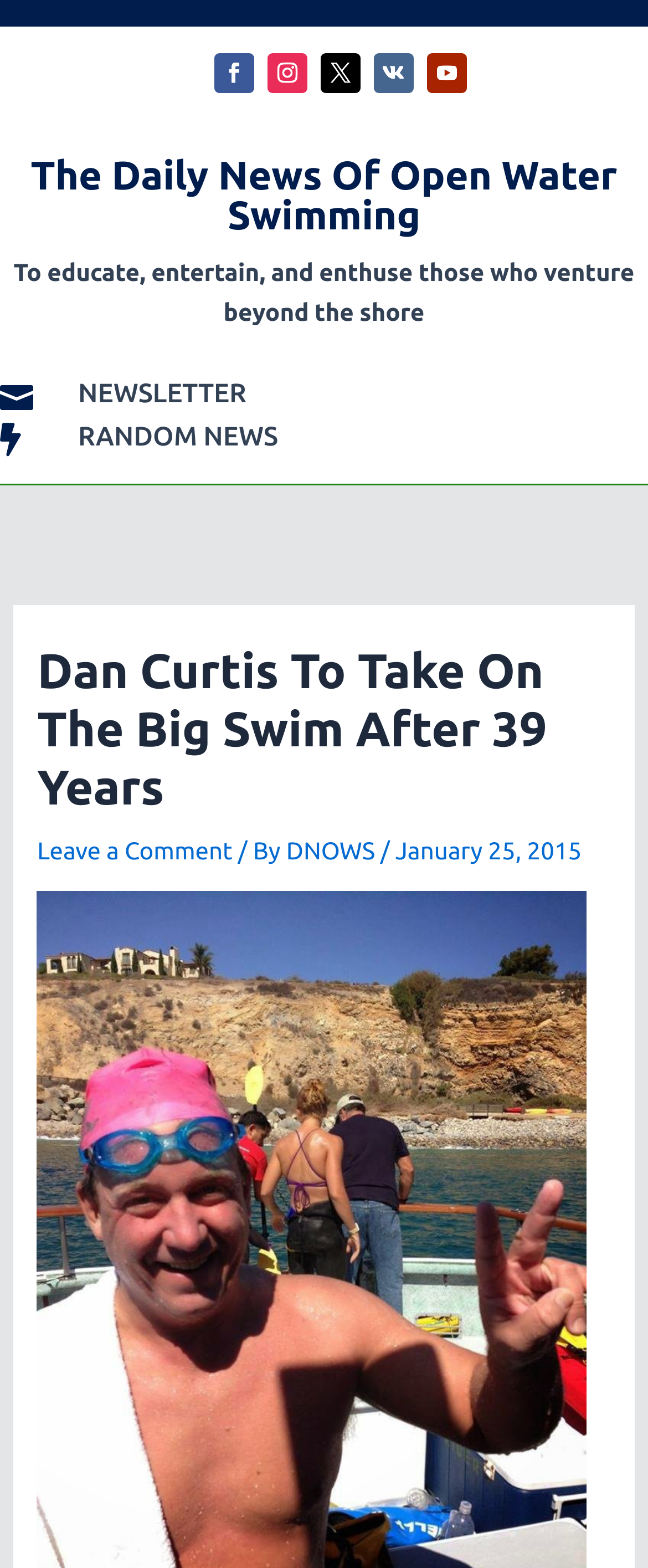What is the name of the newsletter?
Answer the question in a detailed and comprehensive manner.

The name of the newsletter is mentioned in the heading 'NEWSLETTER' which is located in the top section of the webpage.